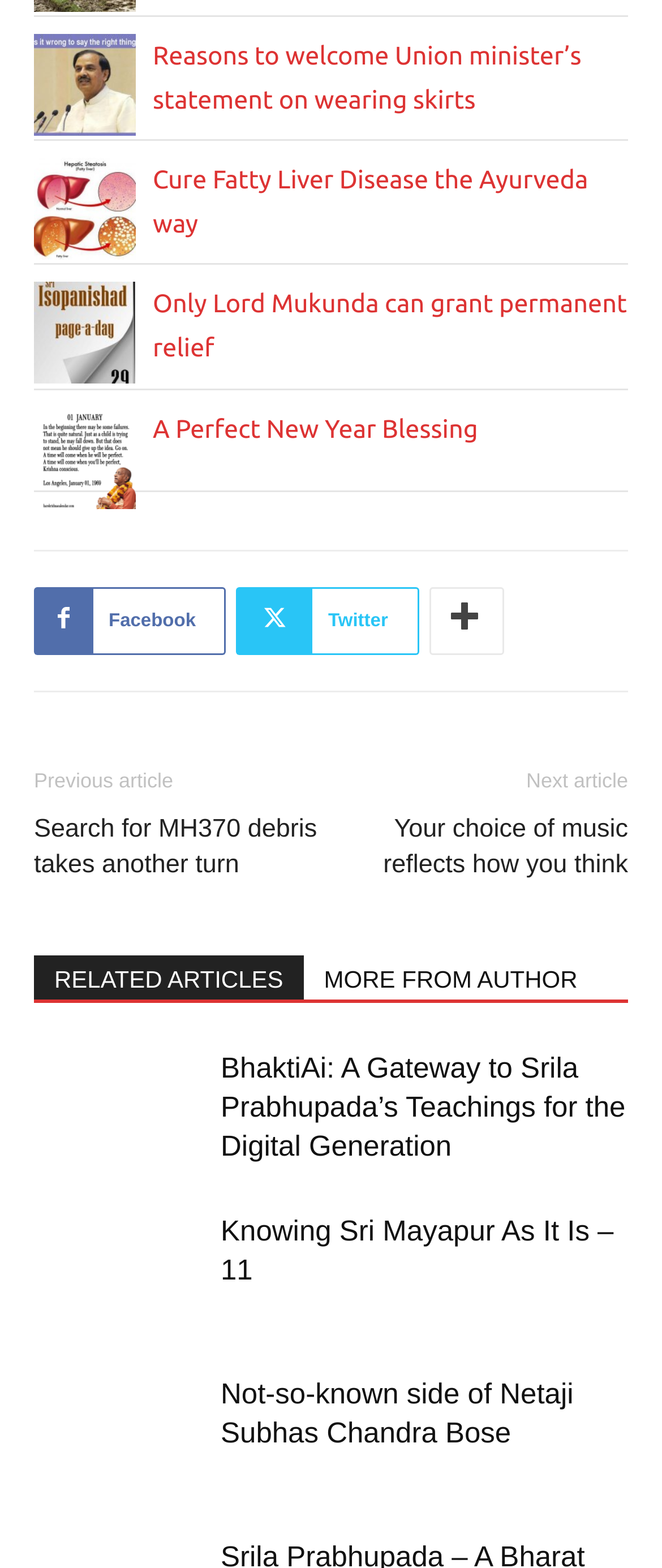Please identify the bounding box coordinates for the region that you need to click to follow this instruction: "Learn about BhaktiAi: A Gateway to Srila Prabhupada’s Teachings for the Digital Generation".

[0.333, 0.668, 0.949, 0.743]